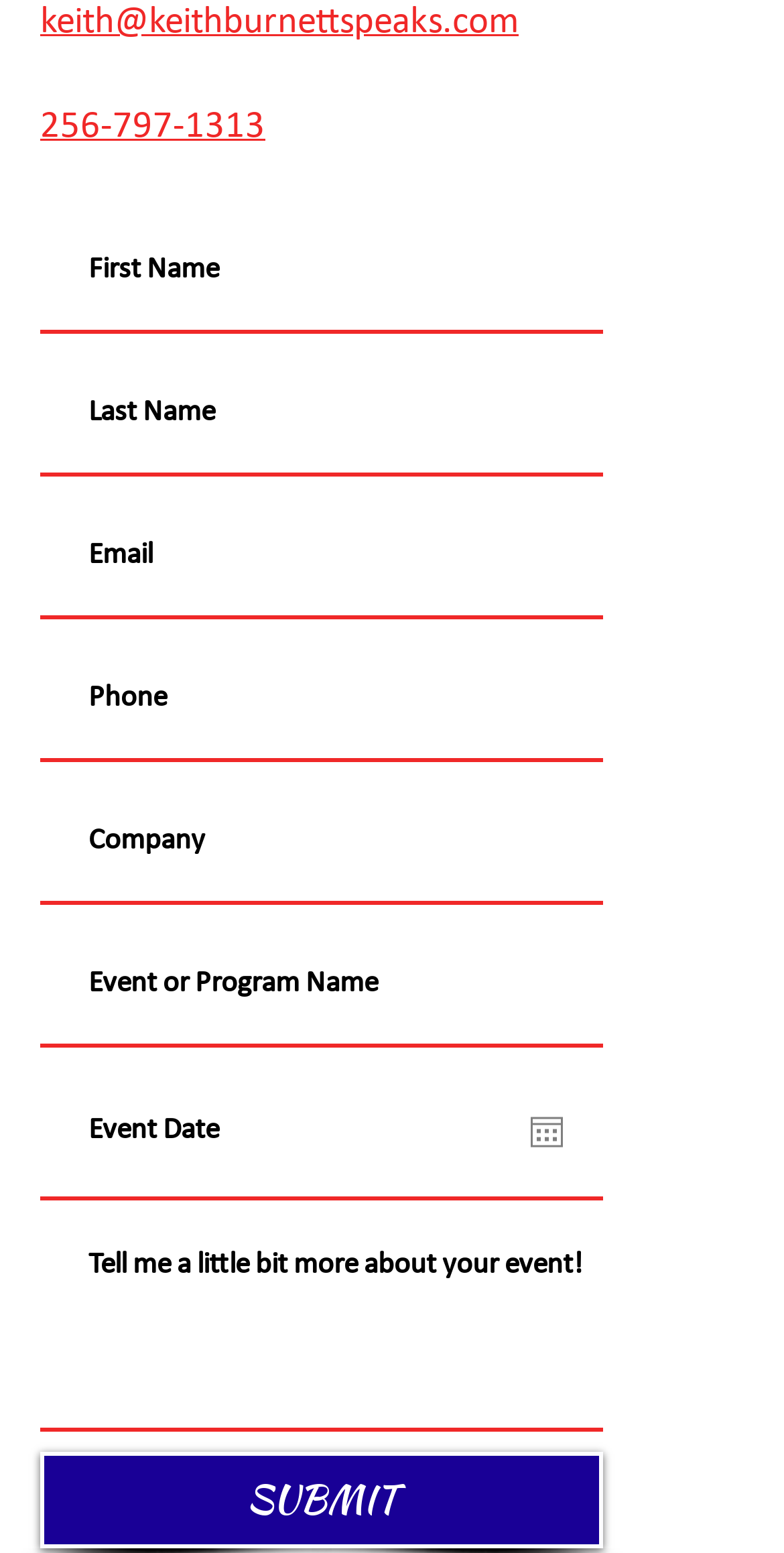Locate the bounding box coordinates of the clickable part needed for the task: "Enter first name".

[0.051, 0.137, 0.769, 0.216]